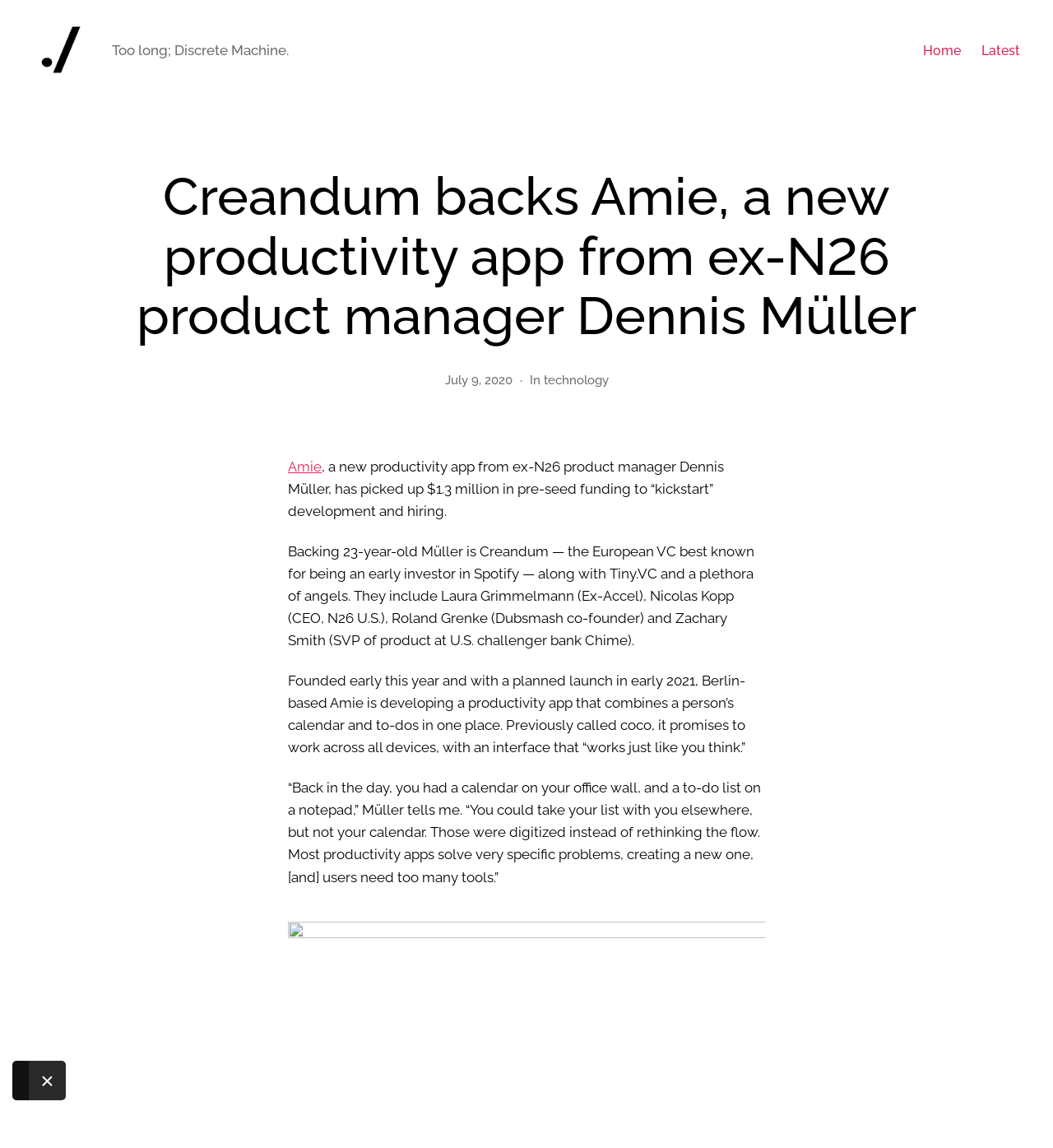What is the planned launch date of Amie?
Provide a detailed and well-explained answer to the question.

The answer can be found in the paragraph that starts with 'Founded early this year and with a planned launch in early 2021, Berlin-based Amie is developing a productivity app...'. The text mentions that Amie is planned to launch in early 2021.